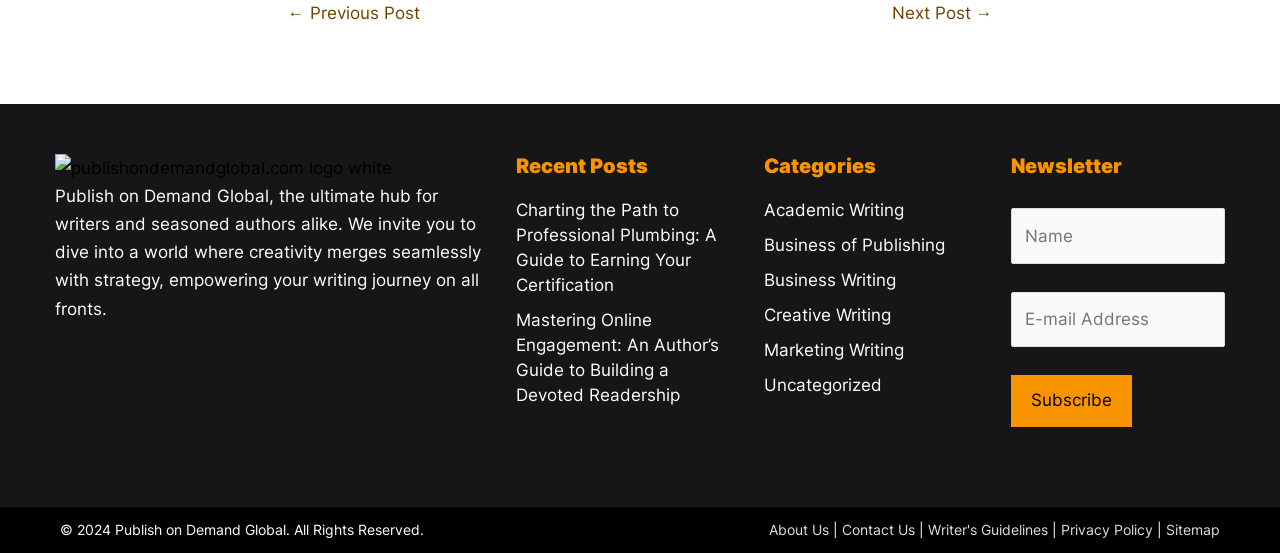Provide the bounding box coordinates of the HTML element this sentence describes: "name="your-email" placeholder="E-mail Address"".

[0.79, 0.527, 0.957, 0.628]